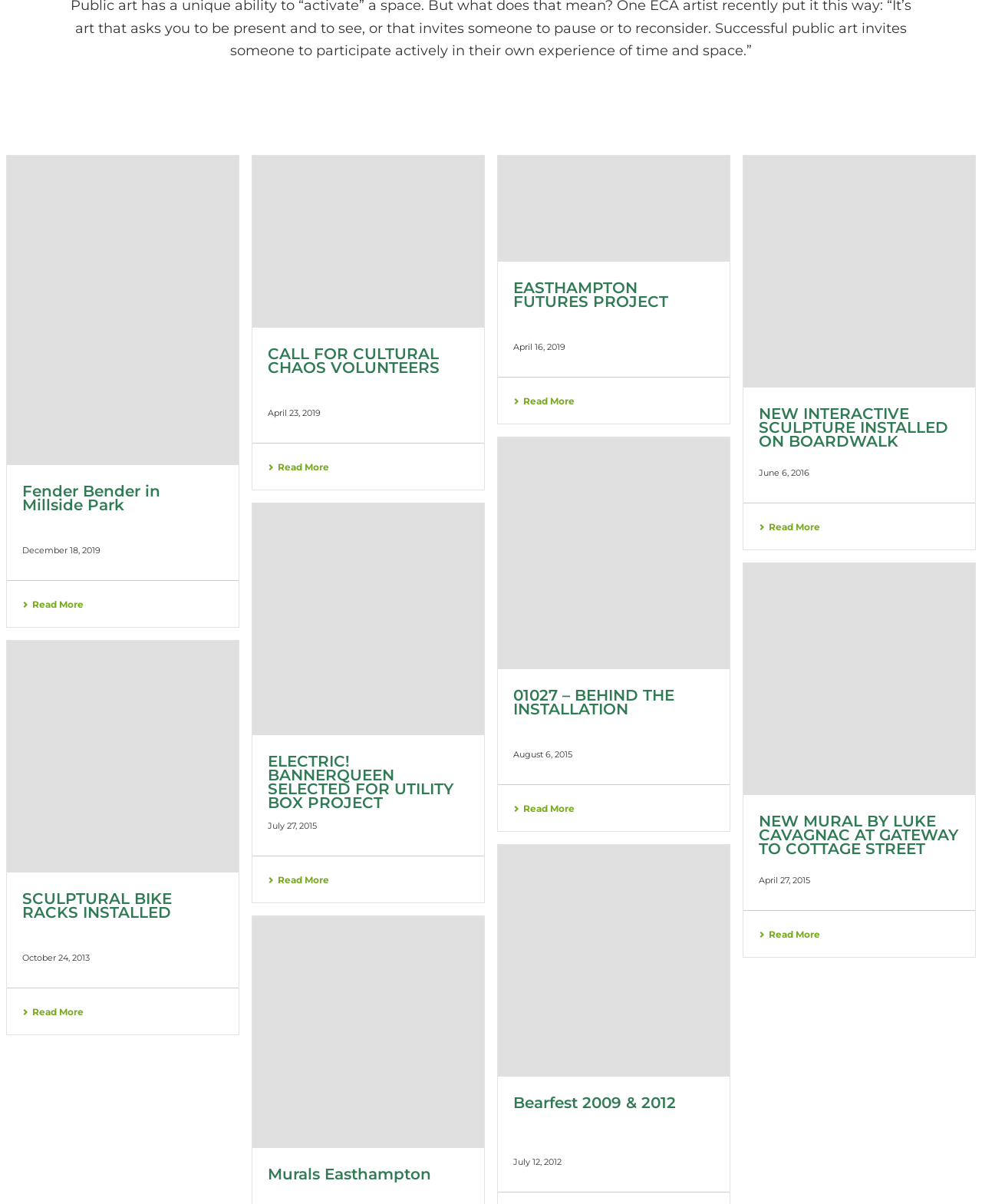Calculate the bounding box coordinates for the UI element based on the following description: "Read More". Ensure the coordinates are four float numbers between 0 and 1, i.e., [left, top, right, bottom].

[0.773, 0.433, 0.835, 0.443]